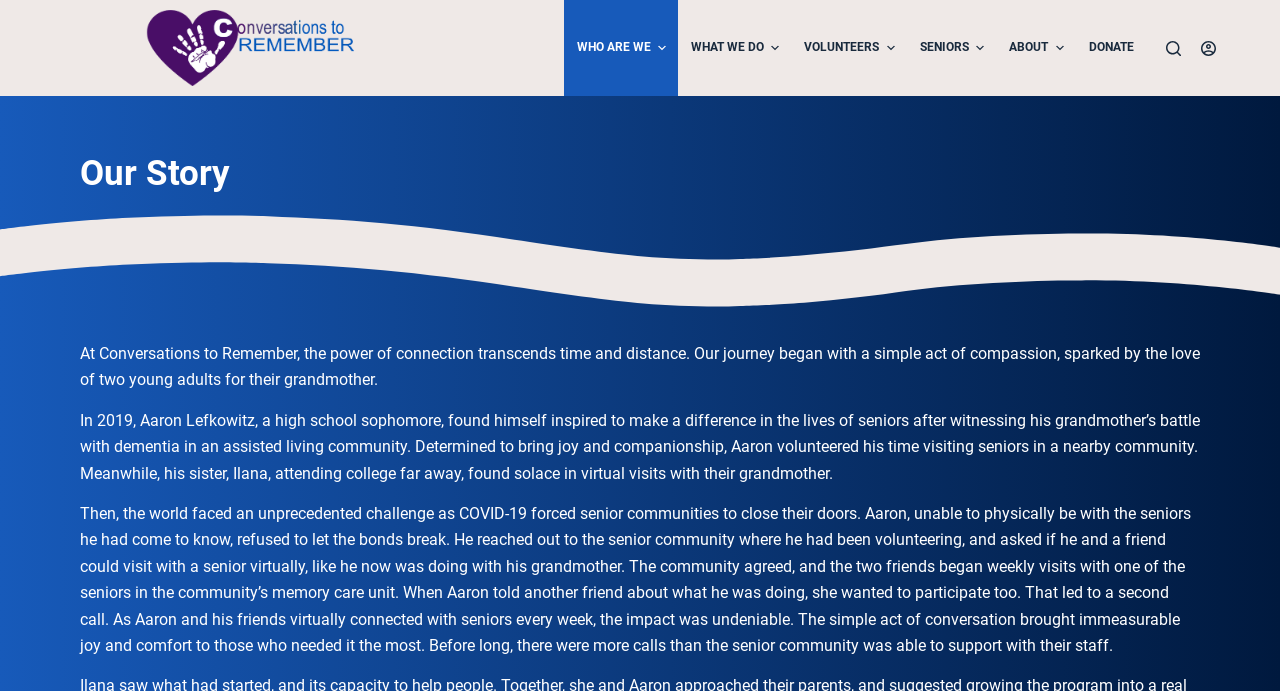Identify the bounding box of the HTML element described as: "What We Do".

[0.53, 0.0, 0.619, 0.139]